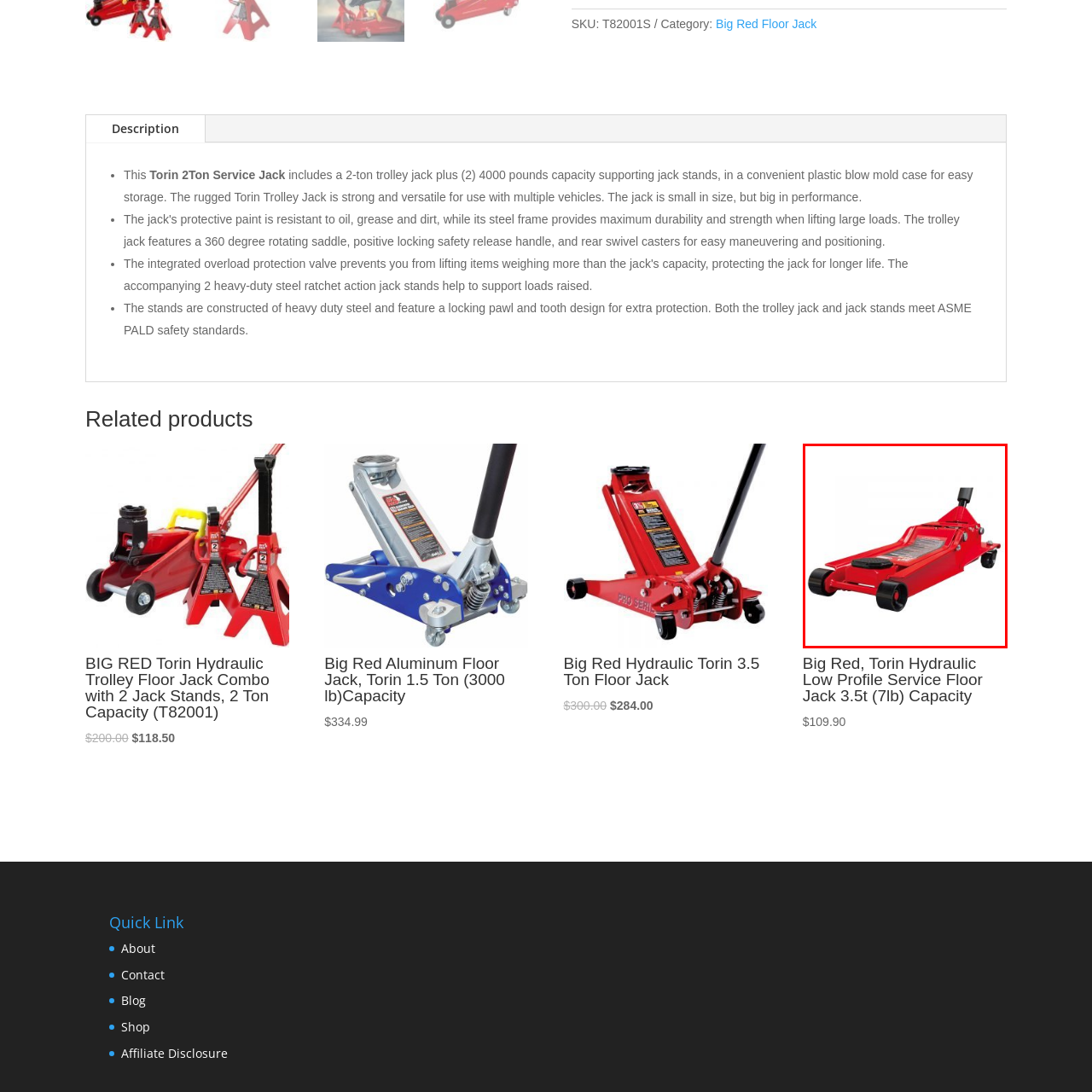Describe in detail the visual content enclosed by the red bounding box.

The image showcases a vibrant red hydraulic trolley floor jack, designed for lifting vehicles with a weight capacity of up to 3.5 tons. Its sleek and sturdy construction features a low profile, allowing for easy maneuvering beneath most cars. The jack is equipped with small rubber wheels for smooth movement while positioning it under your vehicle. A prominent lifting handle and a wide base enhance stability and safety during use. This jack is part of the Big Red series, notable for its robust performance and reliability, making it an essential tool for both professional mechanics and DIY enthusiasts alike.